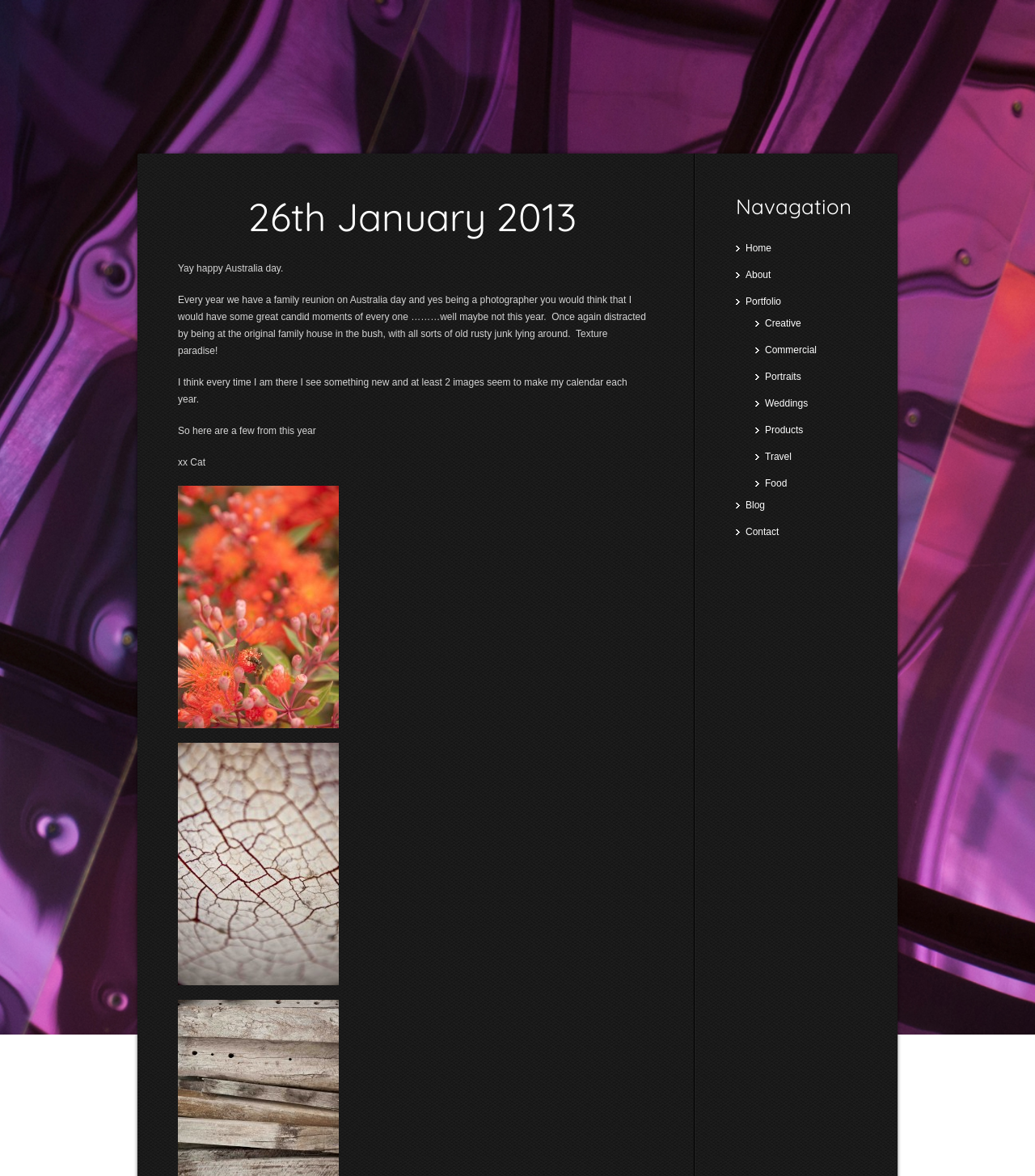Please predict the bounding box coordinates (top-left x, top-left y, bottom-right x, bottom-right y) for the UI element in the screenshot that fits the description: Portfolio

[0.72, 0.252, 0.755, 0.261]